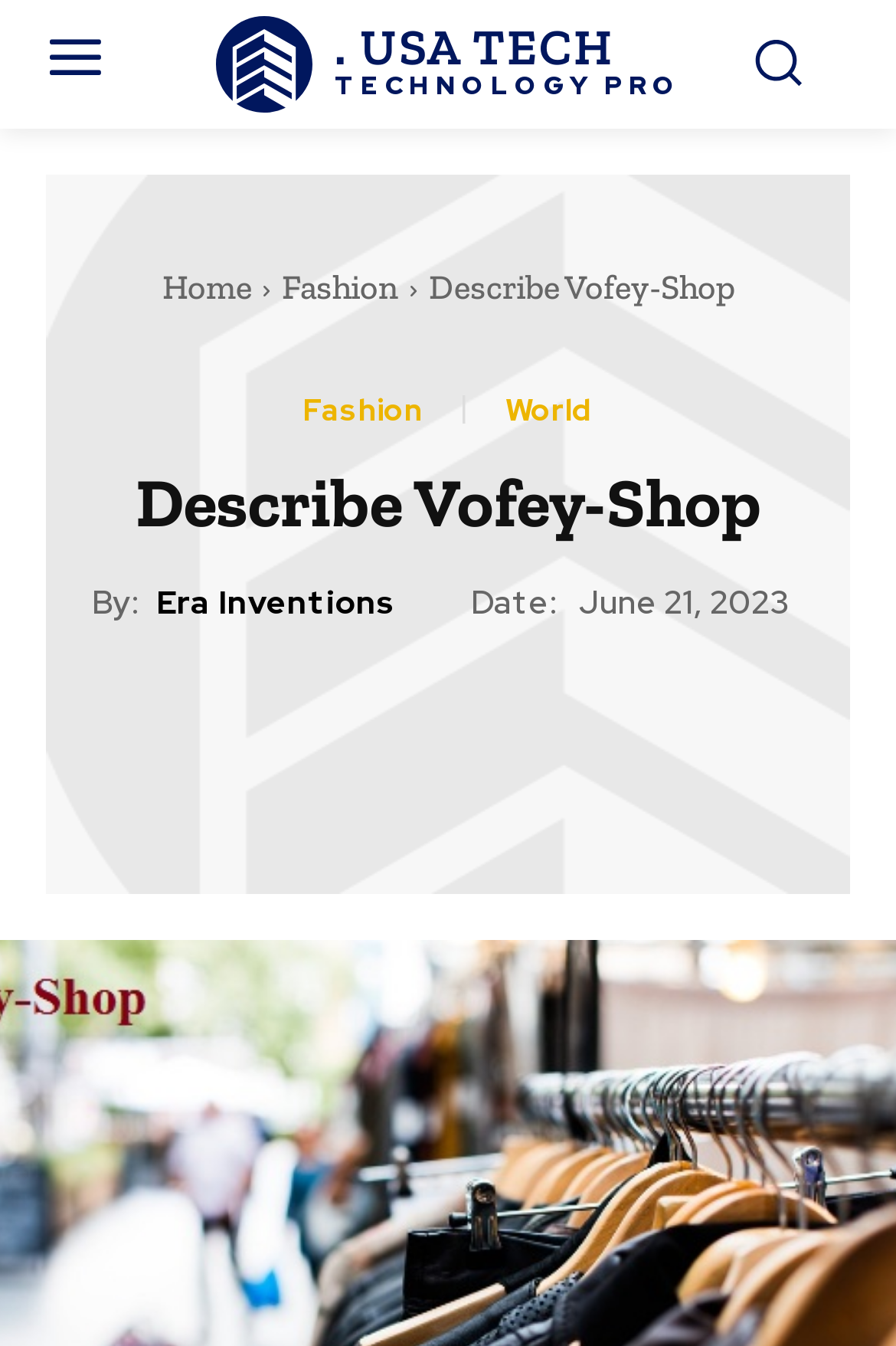Locate the bounding box coordinates of the element that should be clicked to fulfill the instruction: "Contact Us".

None